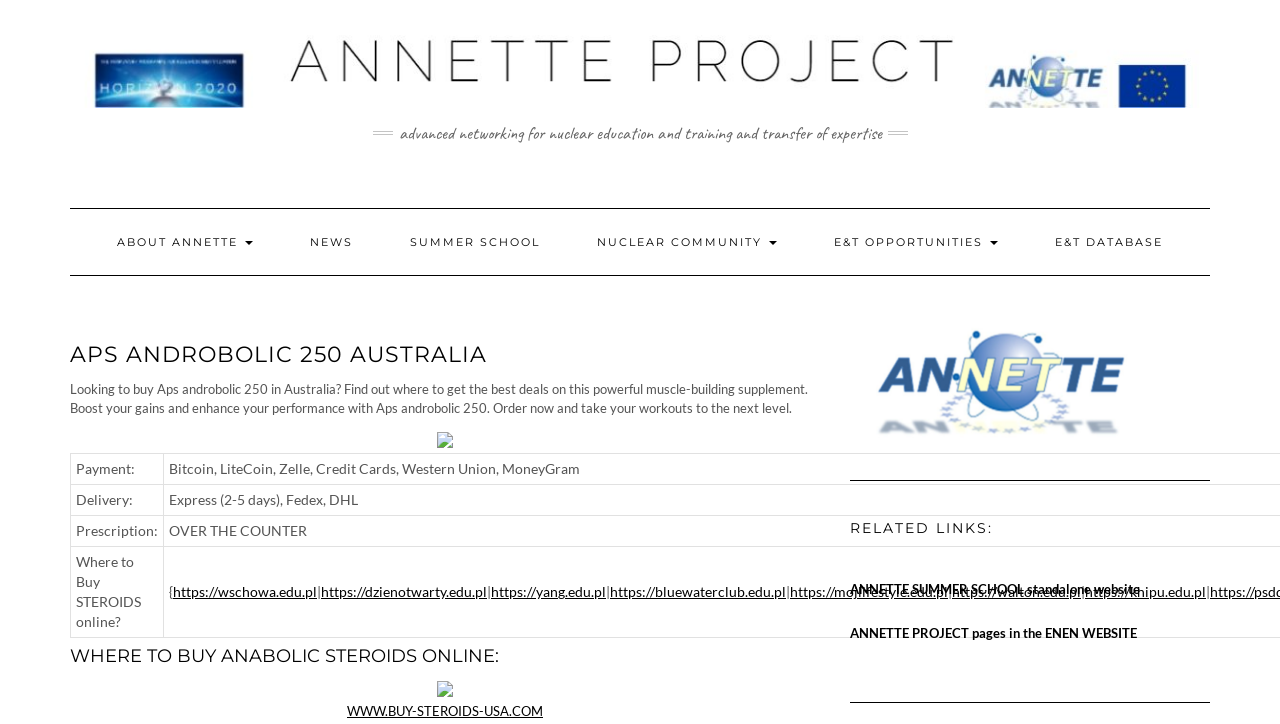Please give a concise answer to this question using a single word or phrase: 
How many links are present in the main navigation?

5